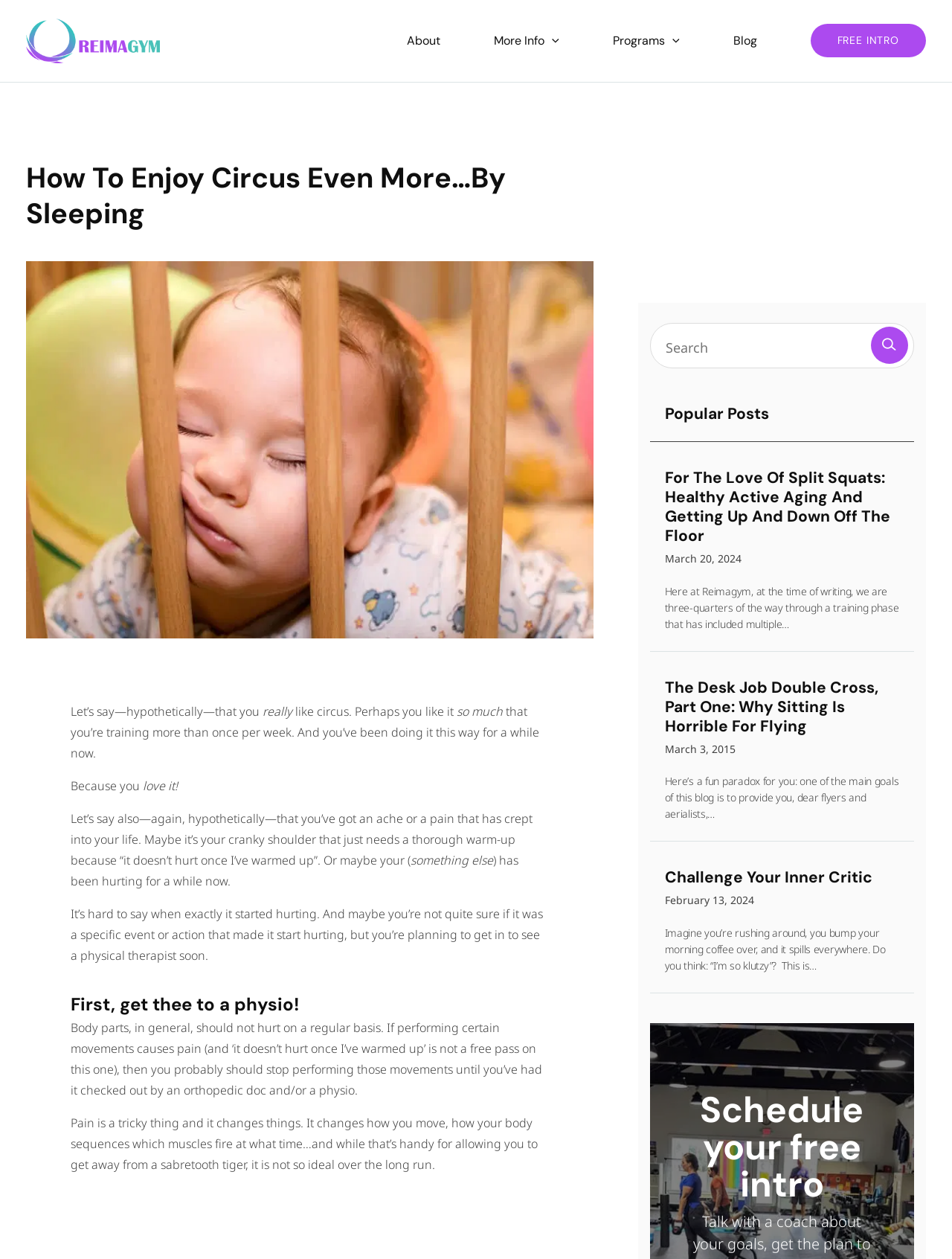Answer the question using only a single word or phrase: 
What is the purpose of the 'Schedule your free intro' section?

To schedule a free intro